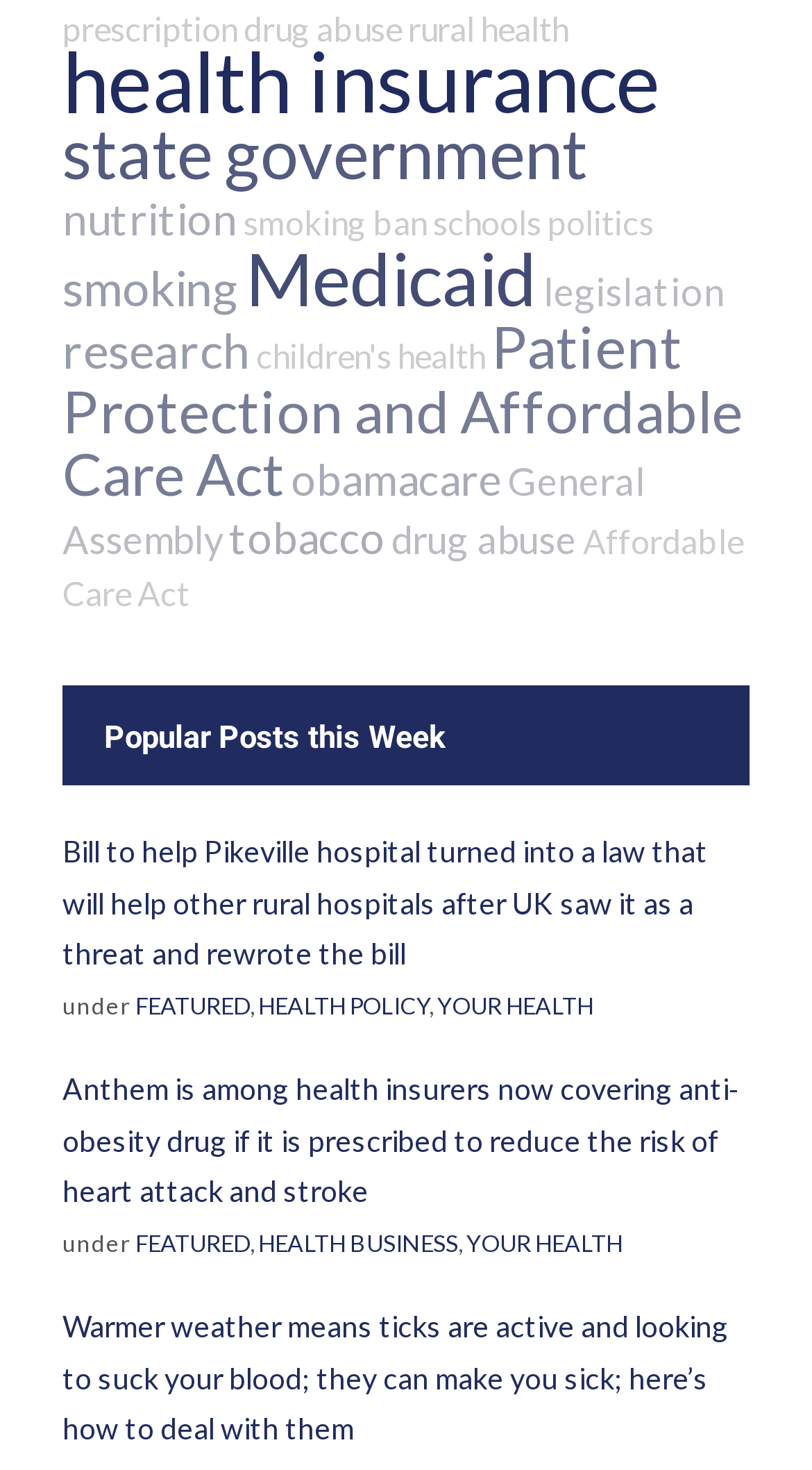Please identify the bounding box coordinates of the clickable area that will fulfill the following instruction: "Check 'YOUR HEALTH' under FEATURED". The coordinates should be in the format of four float numbers between 0 and 1, i.e., [left, top, right, bottom].

[0.538, 0.674, 0.731, 0.692]